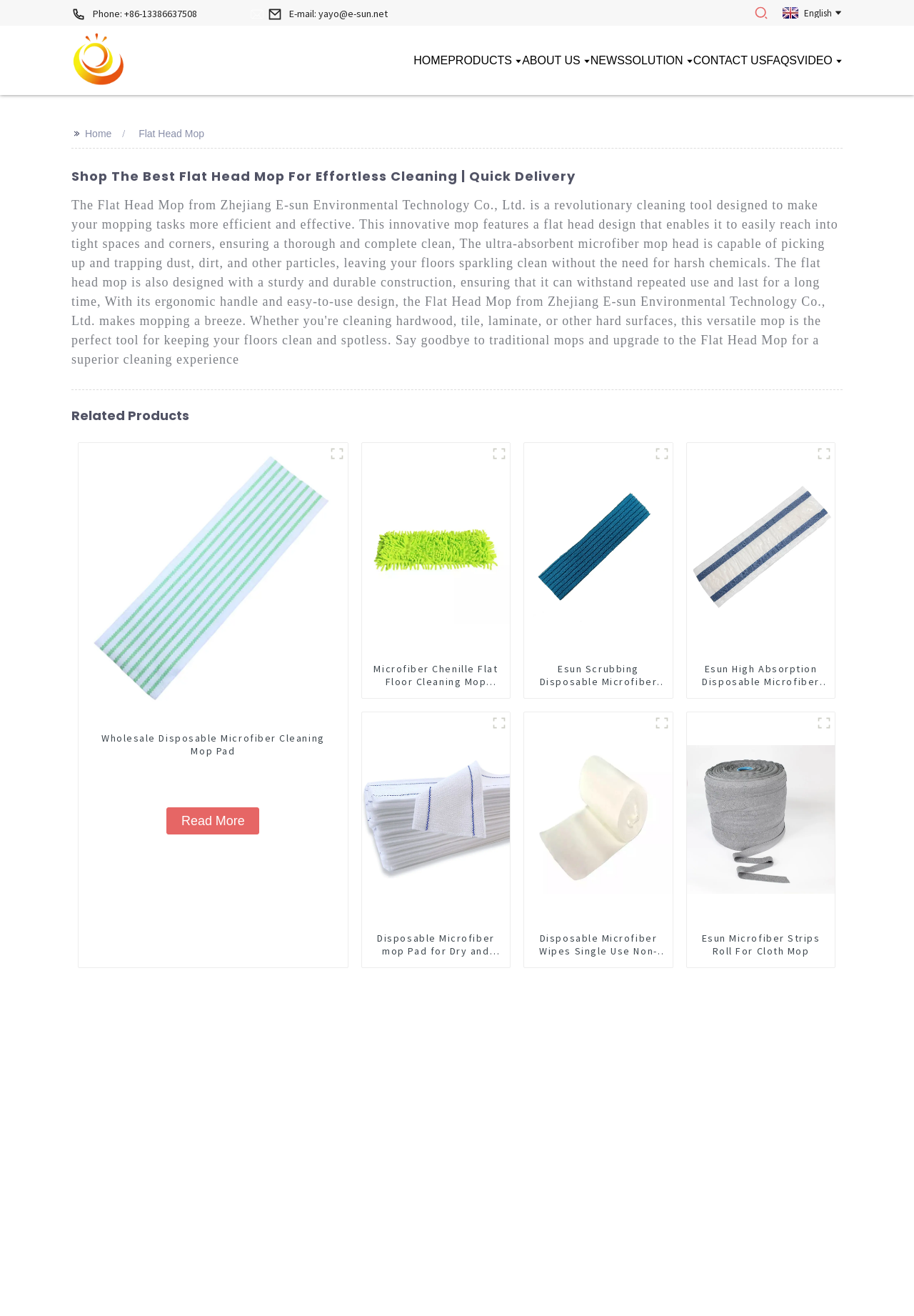What is the name of the company?
Using the information from the image, give a concise answer in one word or a short phrase.

E-sun